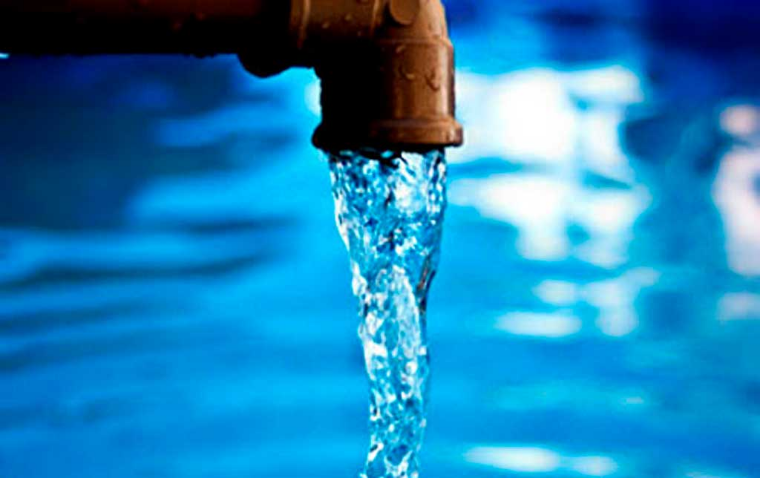Please respond to the question using a single word or phrase:
What is the source of the water?

Metal faucet